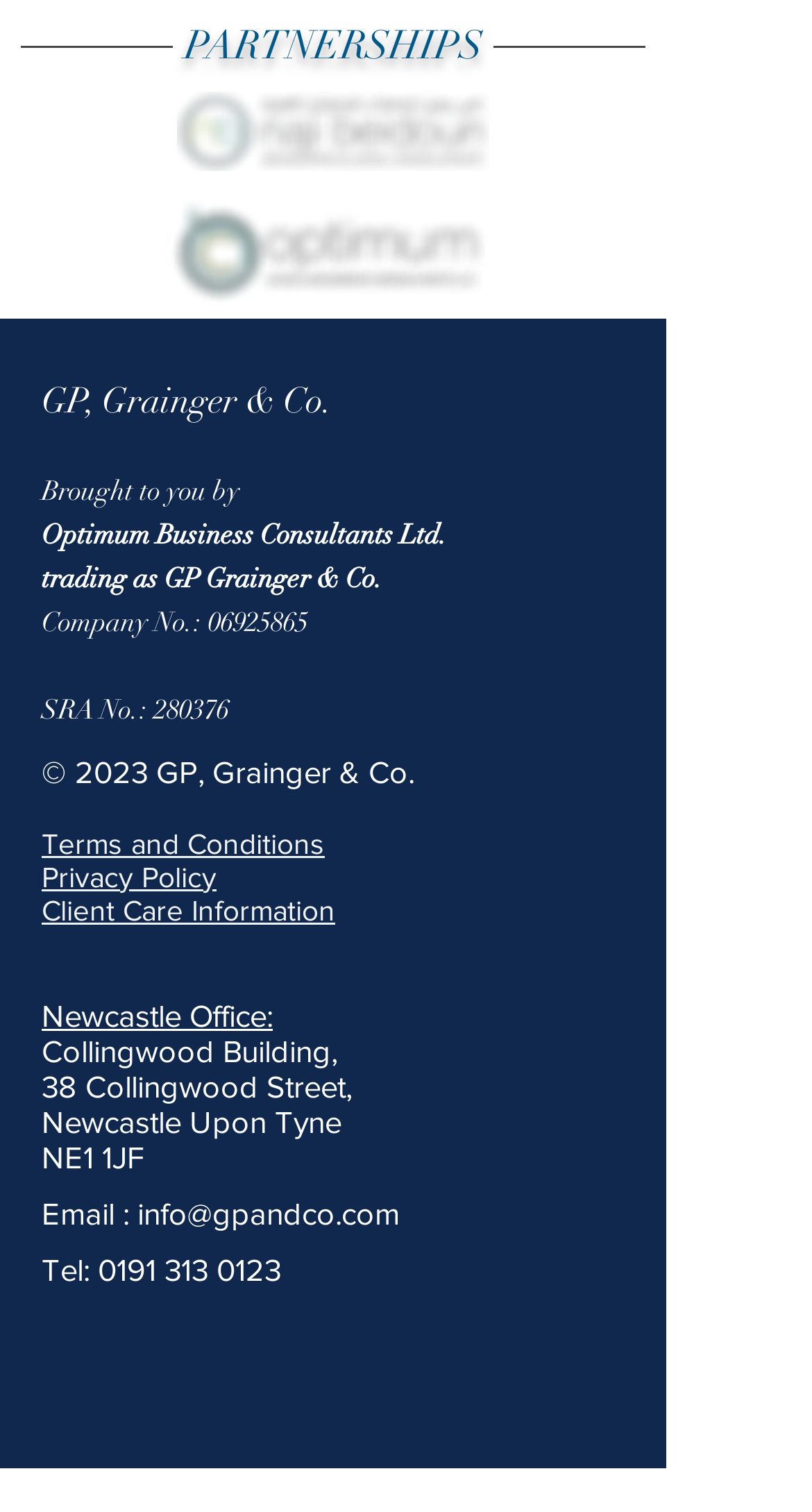What is the company registration number?
Using the screenshot, give a one-word or short phrase answer.

06925865